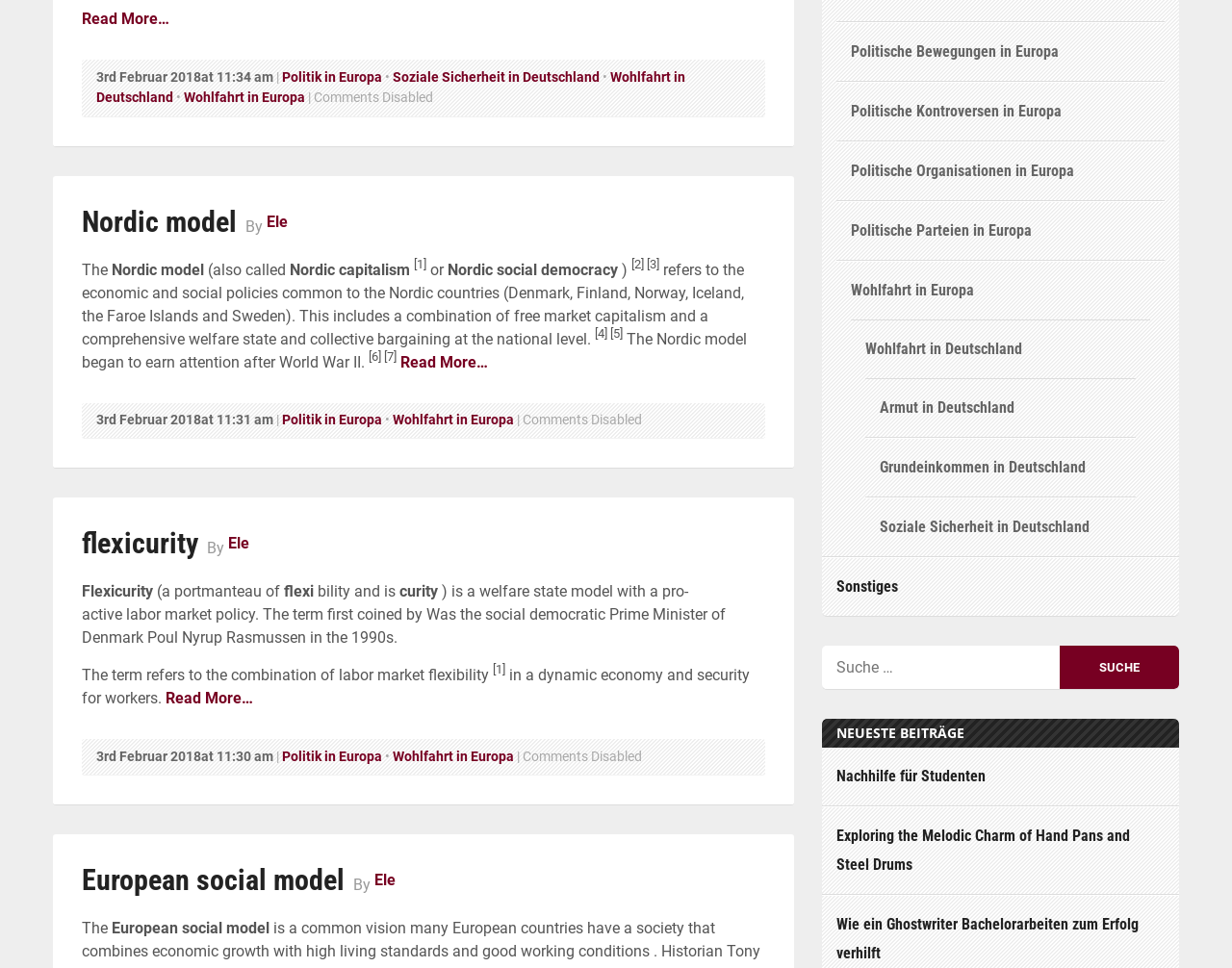Examine the screenshot and answer the question in as much detail as possible: What is the Nordic model?

Based on the article, the Nordic model refers to the economic and social policies common to the Nordic countries, which includes a combination of free market capitalism and a comprehensive welfare state and collective bargaining at the national level.